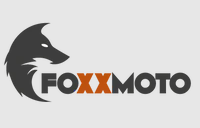What color is 'Foxx' highlighted in?
Please provide a comprehensive and detailed answer to the question.

The brand name 'Foxxmoto' is designed with a bold, modern font, where 'Foxx' is highlighted in a striking orange color, contrasted against the deep gray of 'moto', which creates a visually appealing contrast.